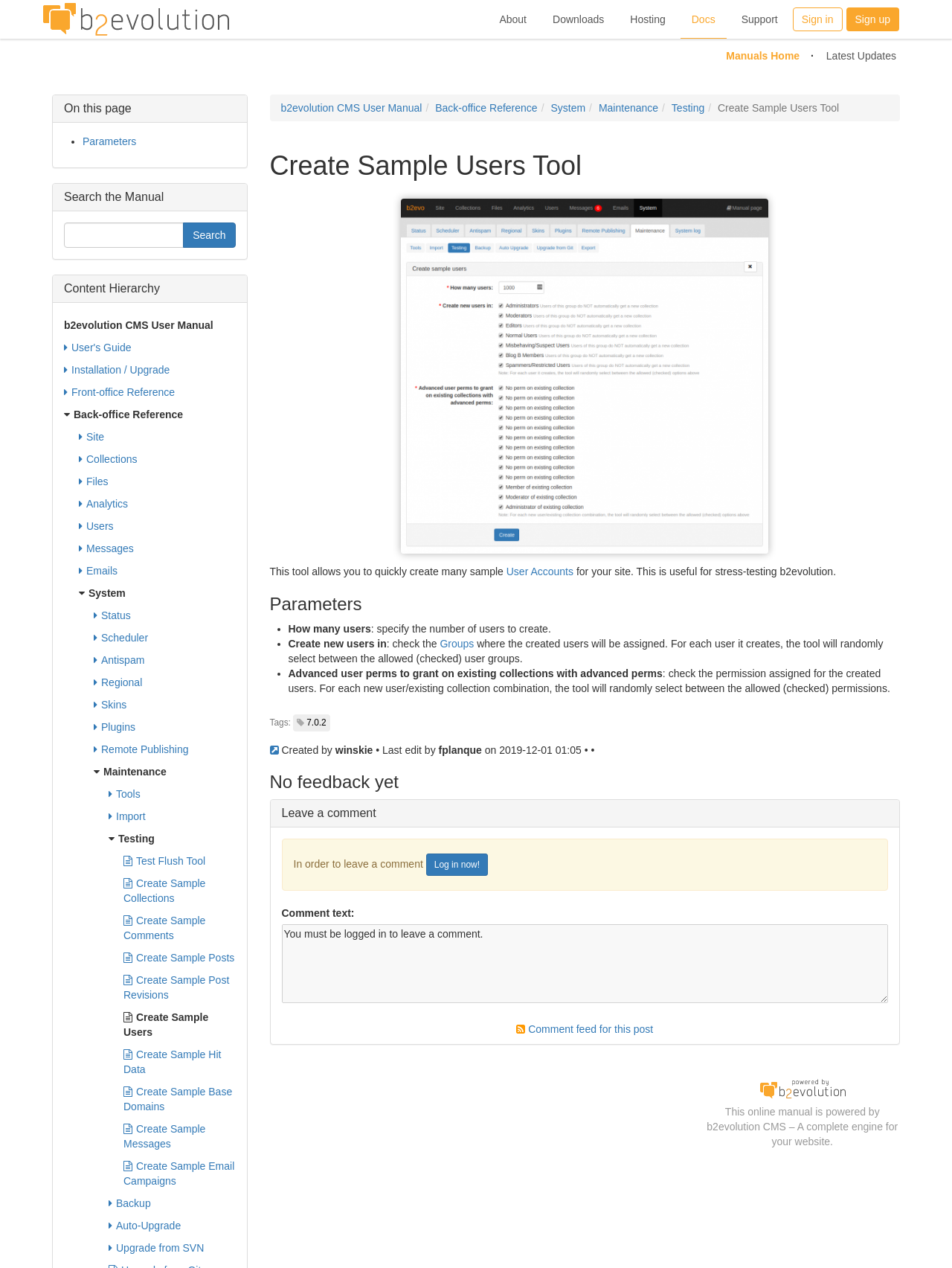What is the purpose of the 'Create Sample Users Tool'?
Please describe in detail the information shown in the image to answer the question.

I found the answer by reading the static text element that describes the tool, which says 'This tool allows you to quickly create many sample User Accounts for your site. This is useful for stress-testing b2evolution.'